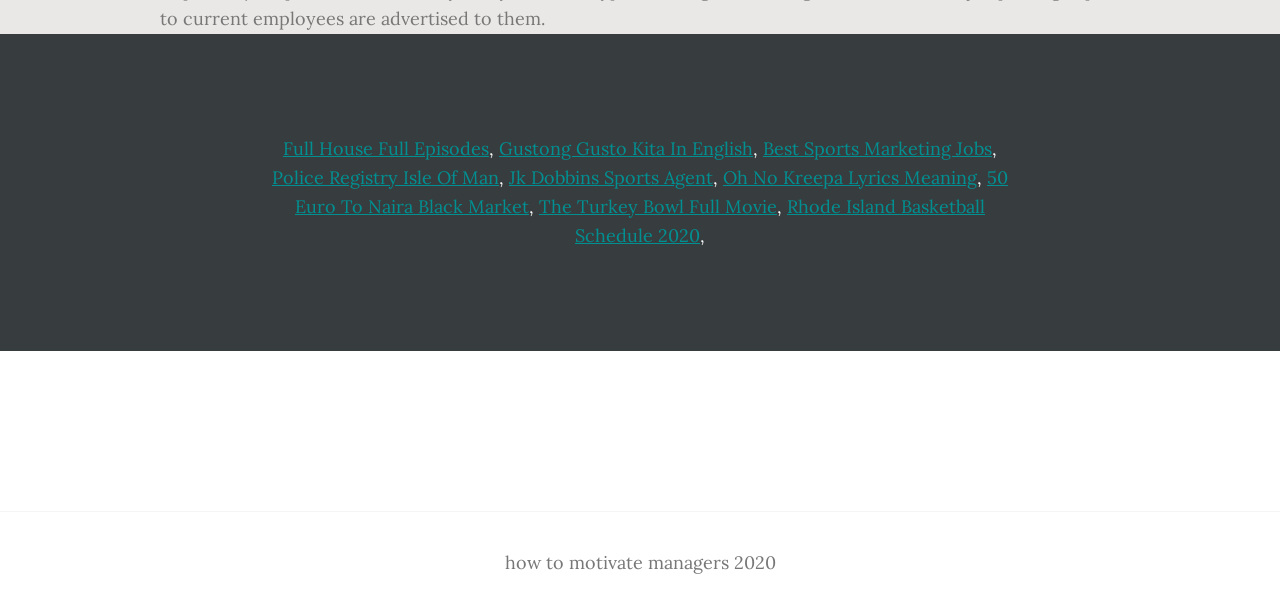Utilize the details in the image to give a detailed response to the question: How many commas are in the top section?

I counted the number of StaticText elements with comma characters in the top section of the webpage, which are four.